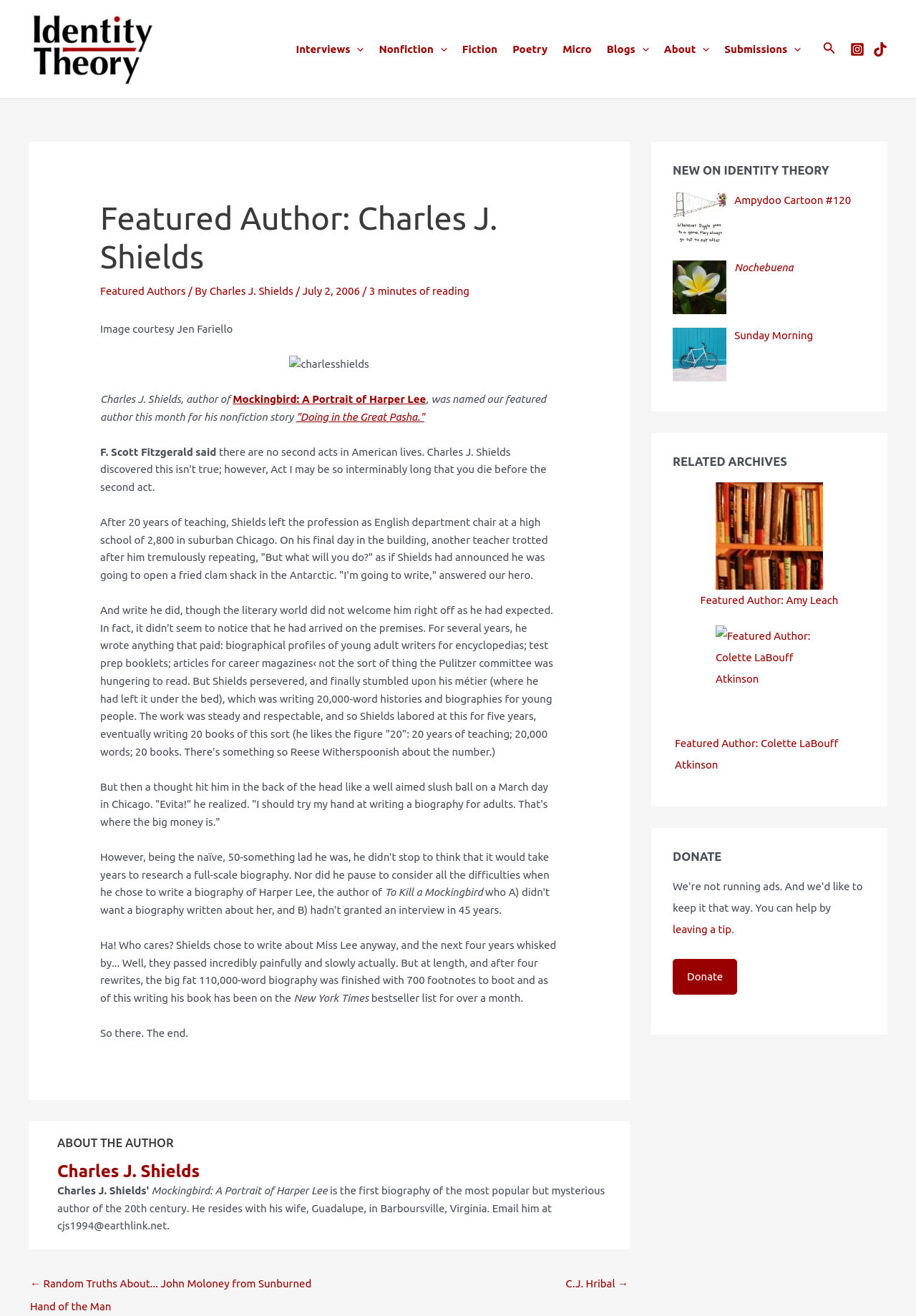What is the name of the website?
Based on the image, give a one-word or short phrase answer.

Identity Theory